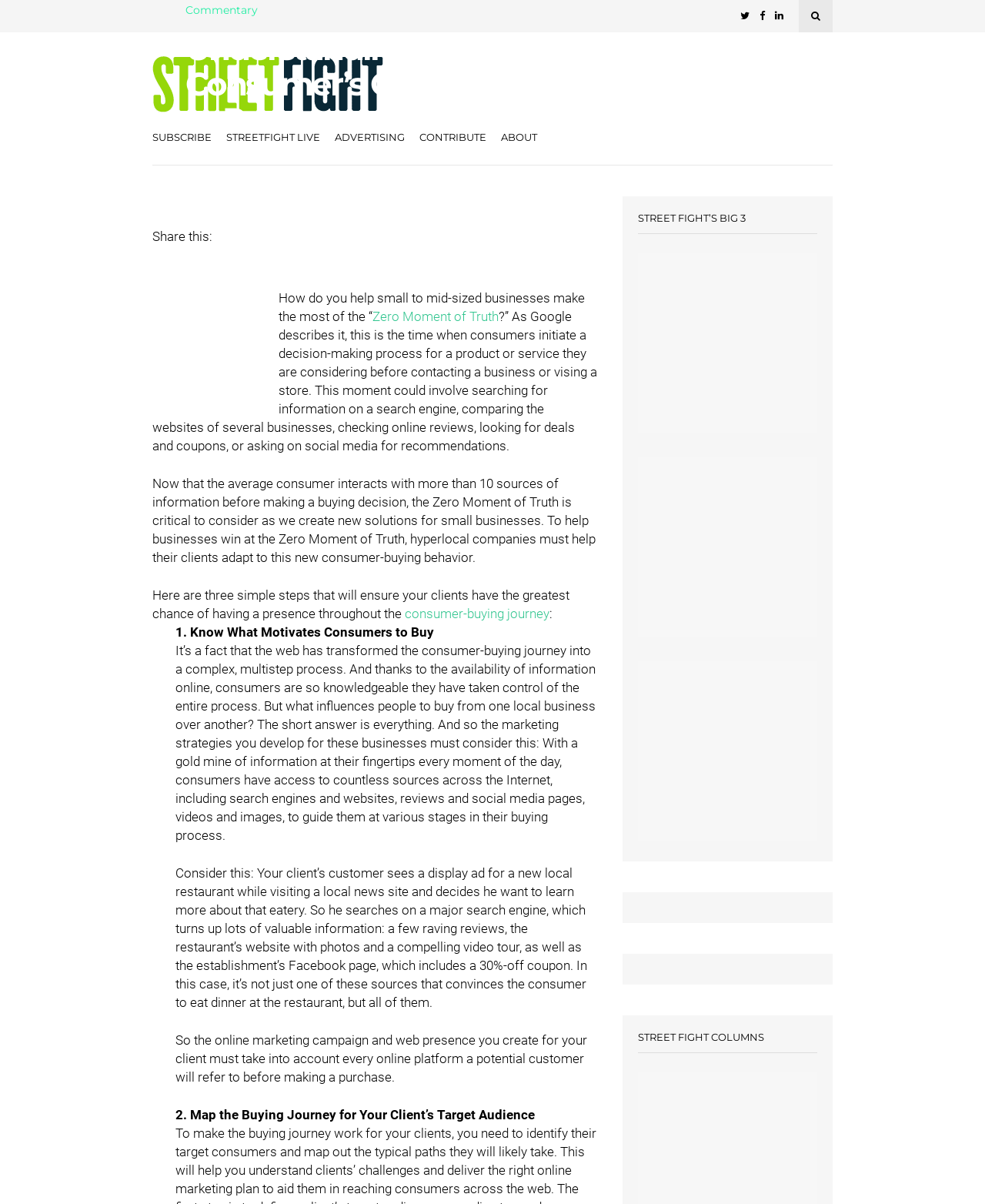Extract the top-level heading from the webpage and provide its text.

Understanding the Local Consumer’s Online Path to Purchase